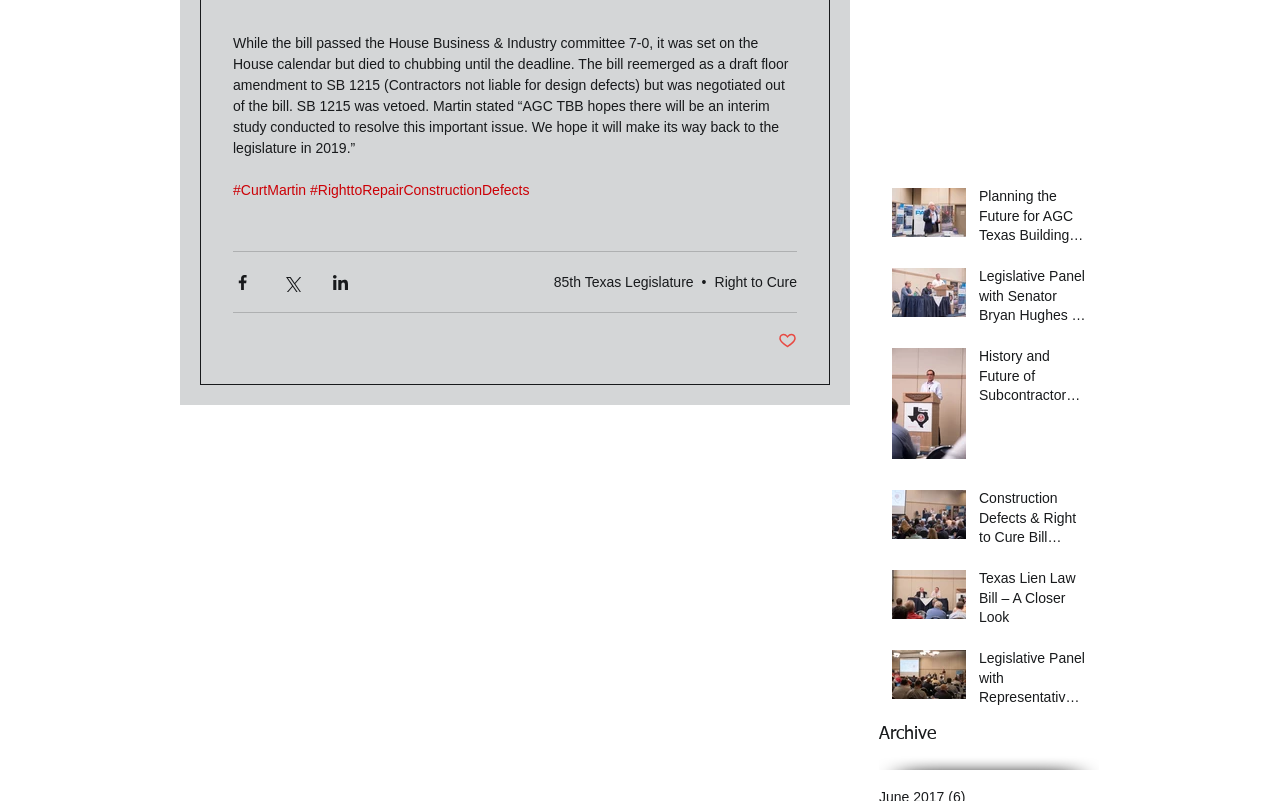Find and indicate the bounding box coordinates of the region you should select to follow the given instruction: "Go to the Archive page".

[0.687, 0.901, 0.859, 0.933]